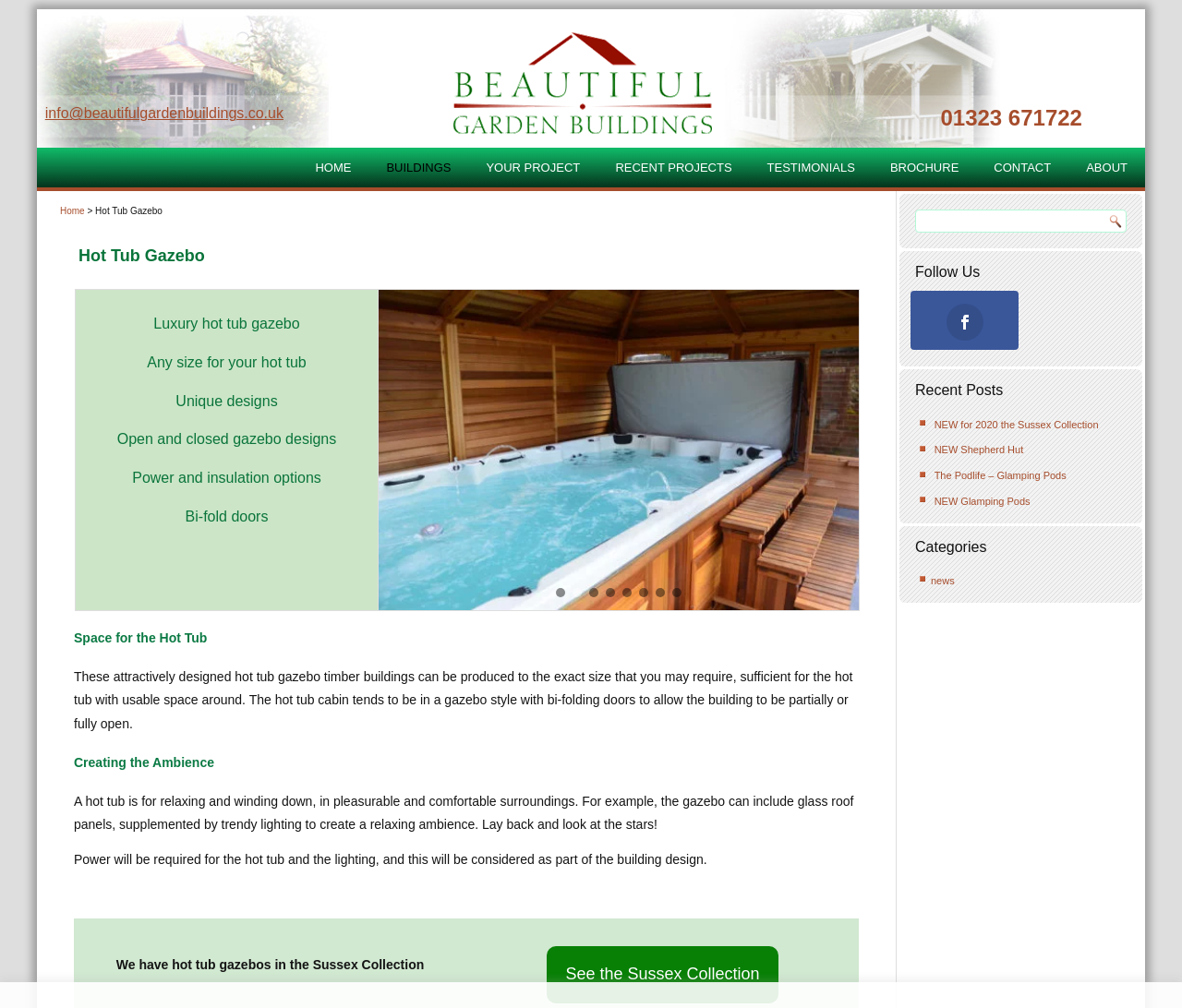Highlight the bounding box coordinates of the element that should be clicked to carry out the following instruction: "View recent projects". The coordinates must be given as four float numbers ranging from 0 to 1, i.e., [left, top, right, bottom].

[0.507, 0.147, 0.632, 0.186]